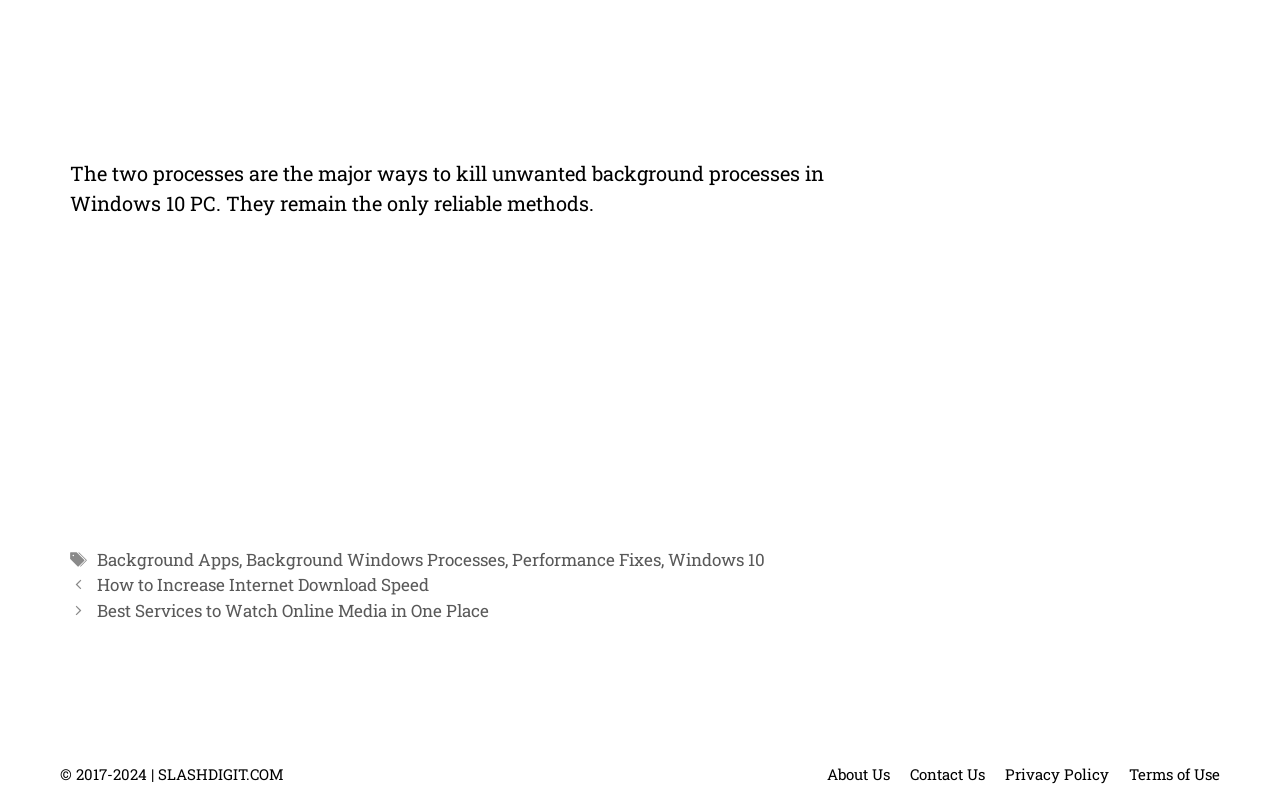Utilize the details in the image to give a detailed response to the question: What is the category of the previous post?

The 'Previous' button in the footer section has a link to a post titled 'How to Increase Internet Download Speed', which suggests that the previous post is related to internet download speed.